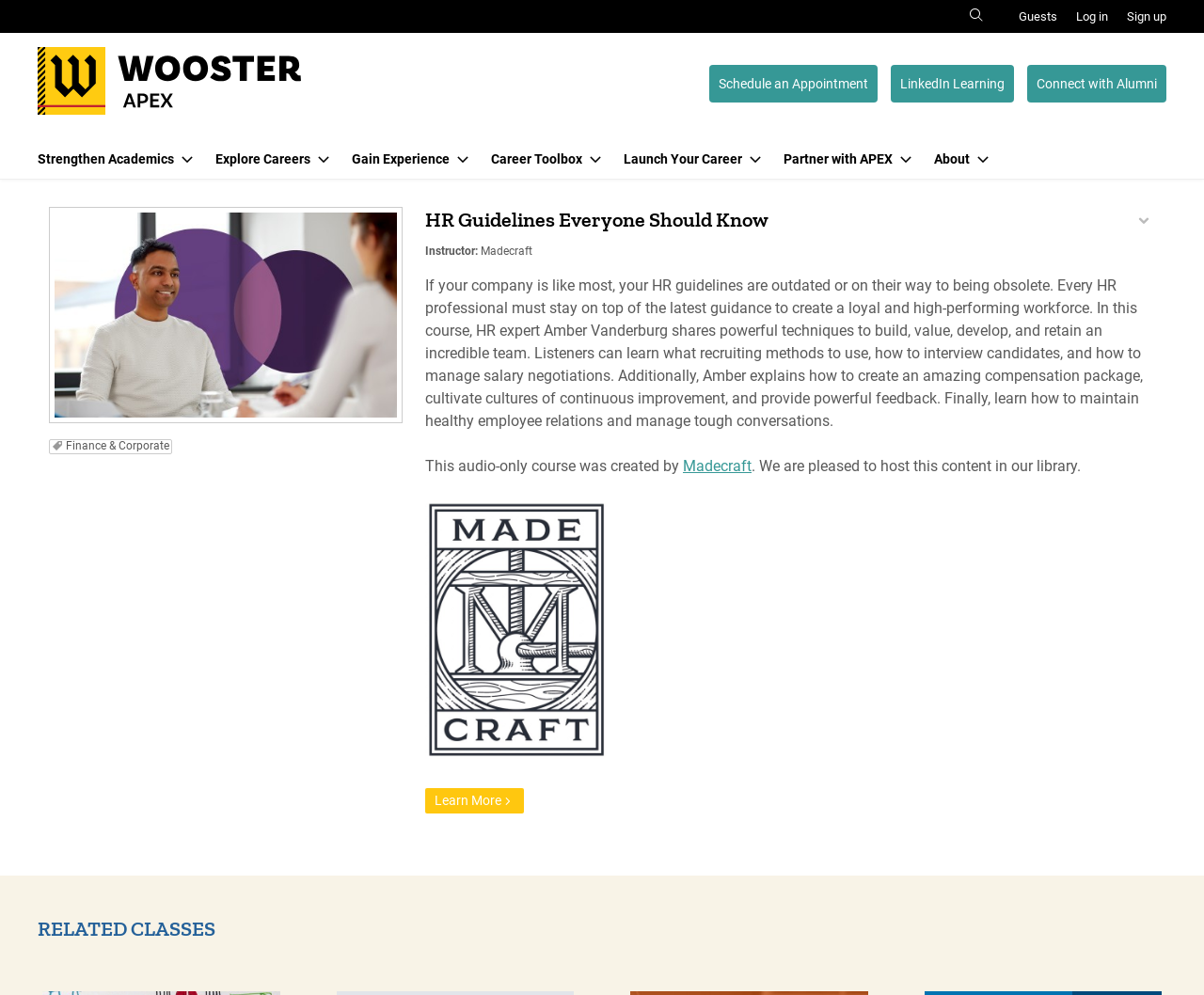What is the topic of the course?
Carefully analyze the image and provide a thorough answer to the question.

I found the answer by looking at the long description of the course, which mentions 'HR guidelines' and explains that the course is about creating a loyal and high-performing workforce, indicating that the topic of the course is HR guidelines.